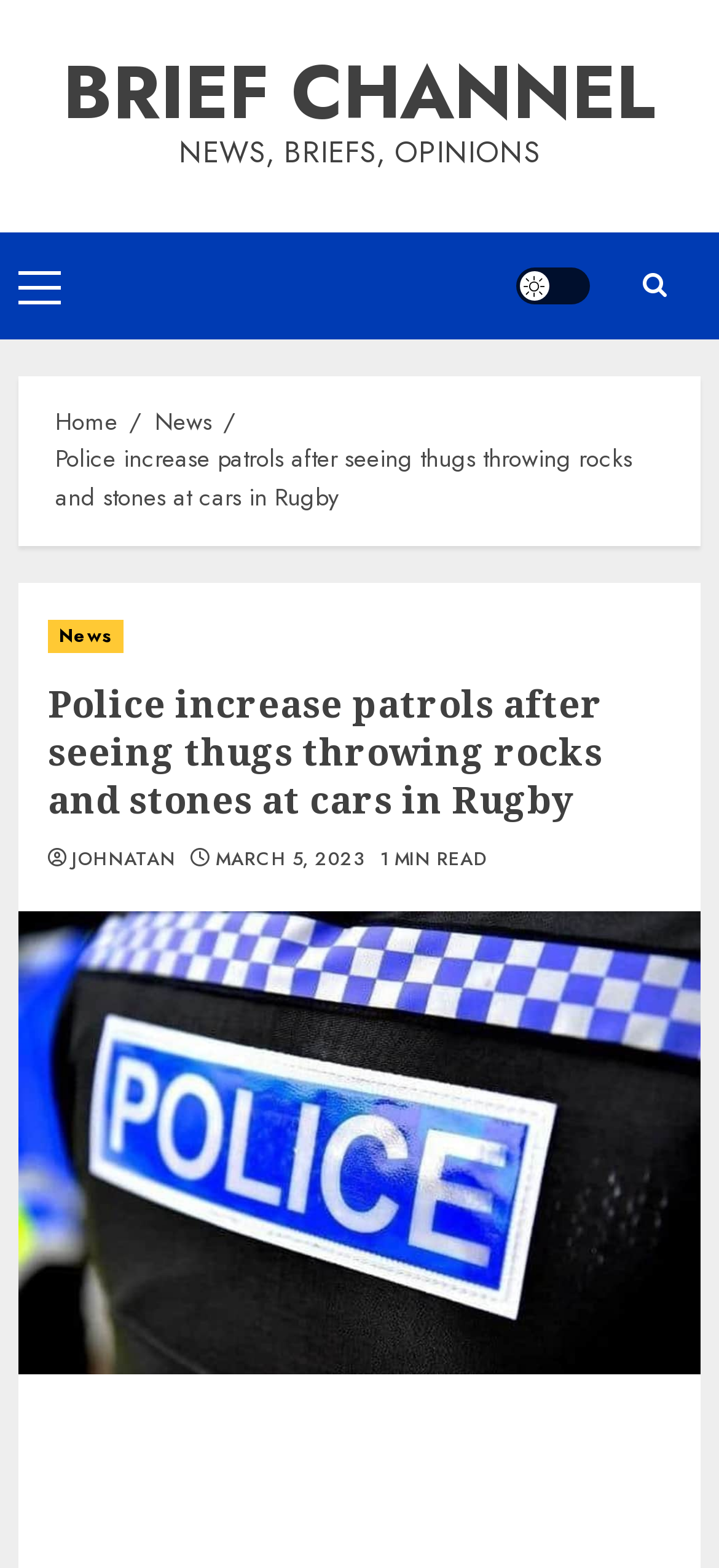Give a short answer using one word or phrase for the question:
What type of content is on this webpage?

News